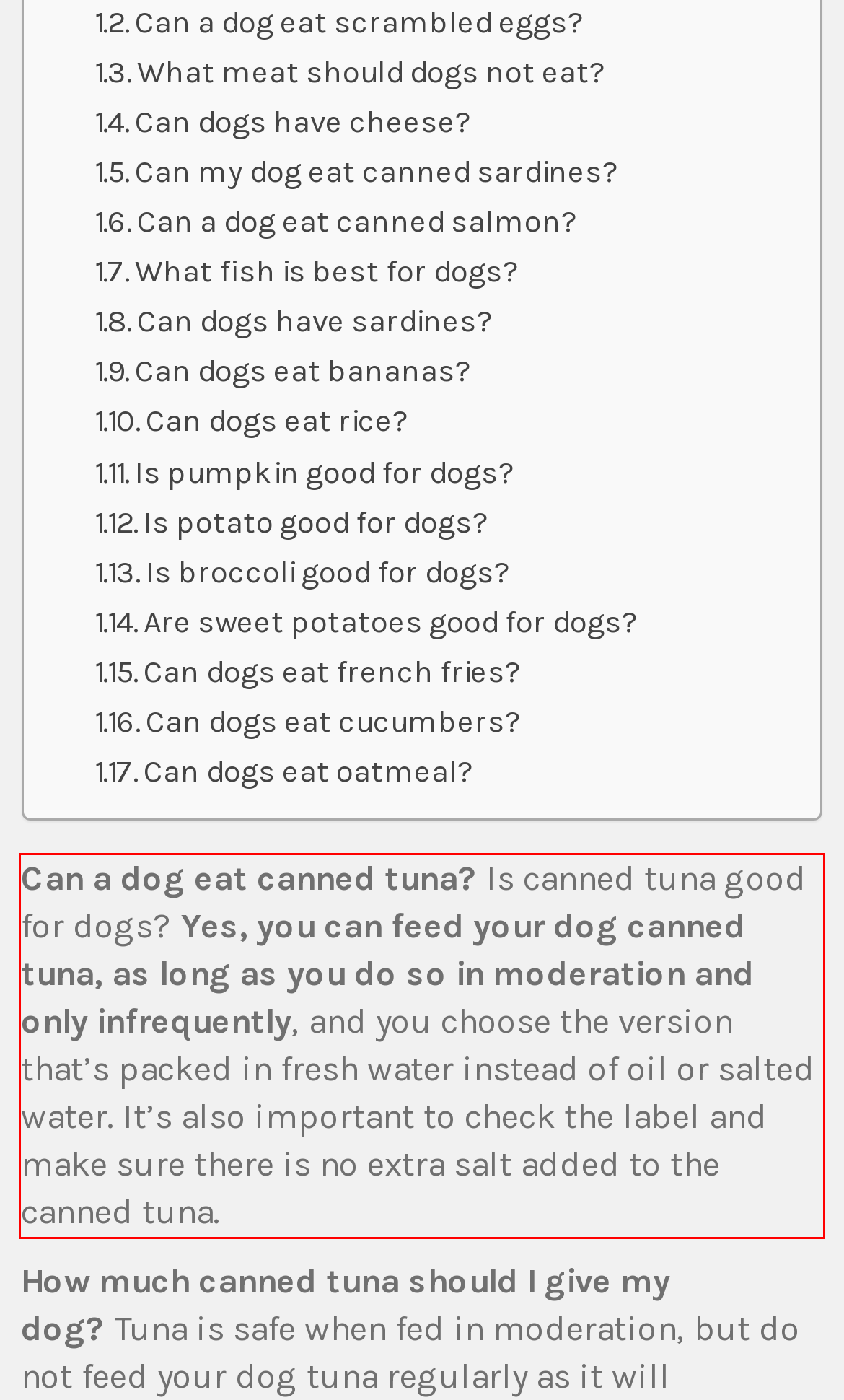Extract and provide the text found inside the red rectangle in the screenshot of the webpage.

Can a dog eat canned tuna? Is canned tuna good for dogs? Yes, you can feed your dog canned tuna, as long as you do so in moderation and only infrequently, and you choose the version that’s packed in fresh water instead of oil or salted water. It’s also important to check the label and make sure there is no extra salt added to the canned tuna.